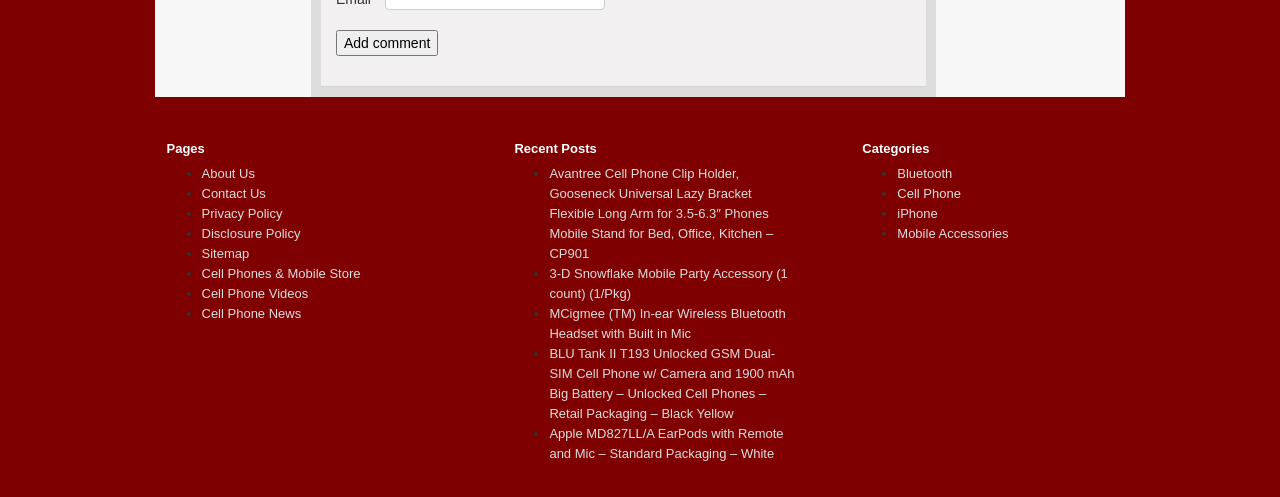Determine the bounding box coordinates of the clickable element to complete this instruction: "View 'Recent Posts'". Provide the coordinates in the format of four float numbers between 0 and 1, [left, top, right, bottom].

[0.398, 0.269, 0.621, 0.329]